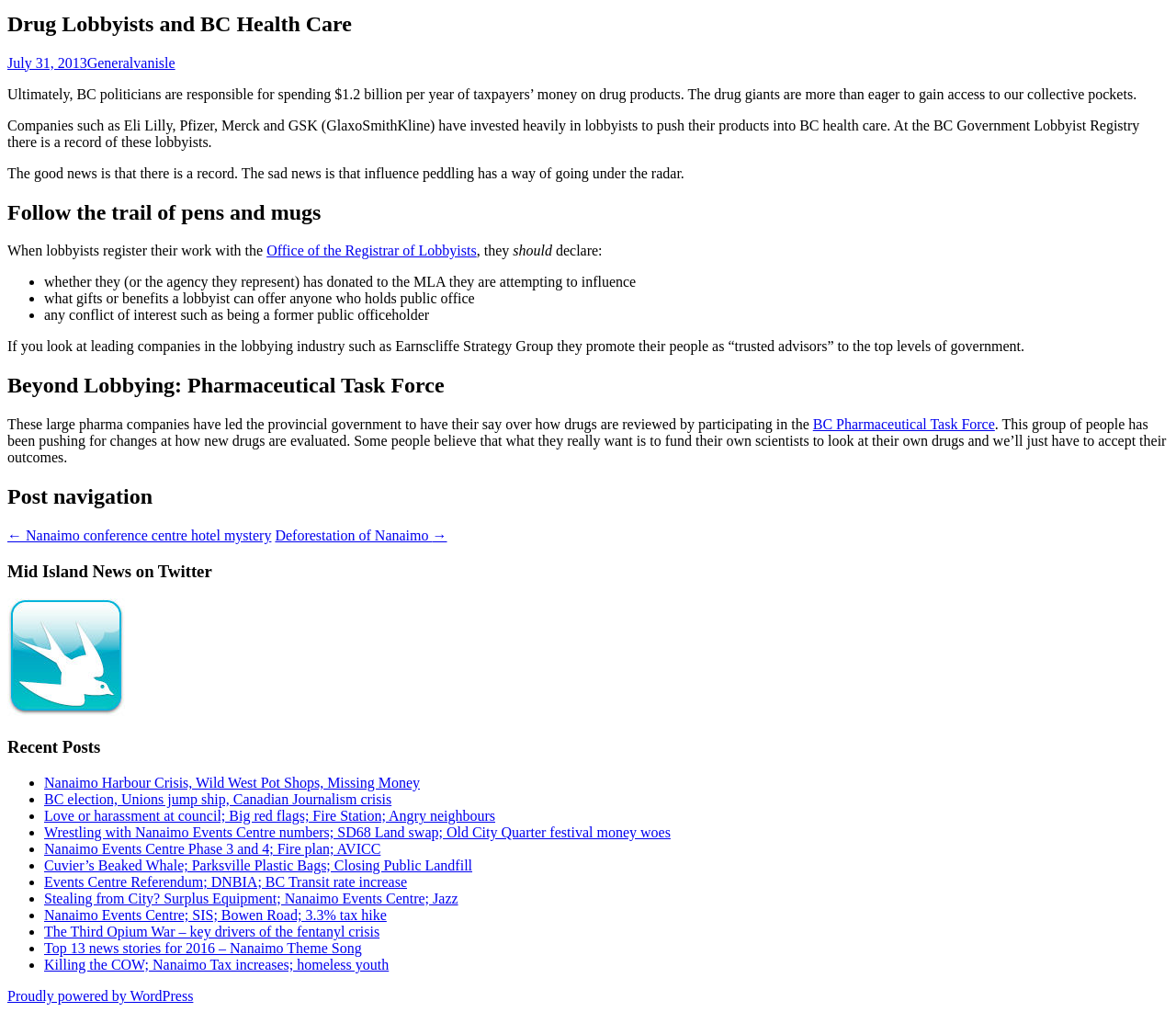Given the element description, predict the bounding box coordinates in the format (top-left x, top-left y, bottom-right x, bottom-right y), using floating point numbers between 0 and 1: Add to basket

None